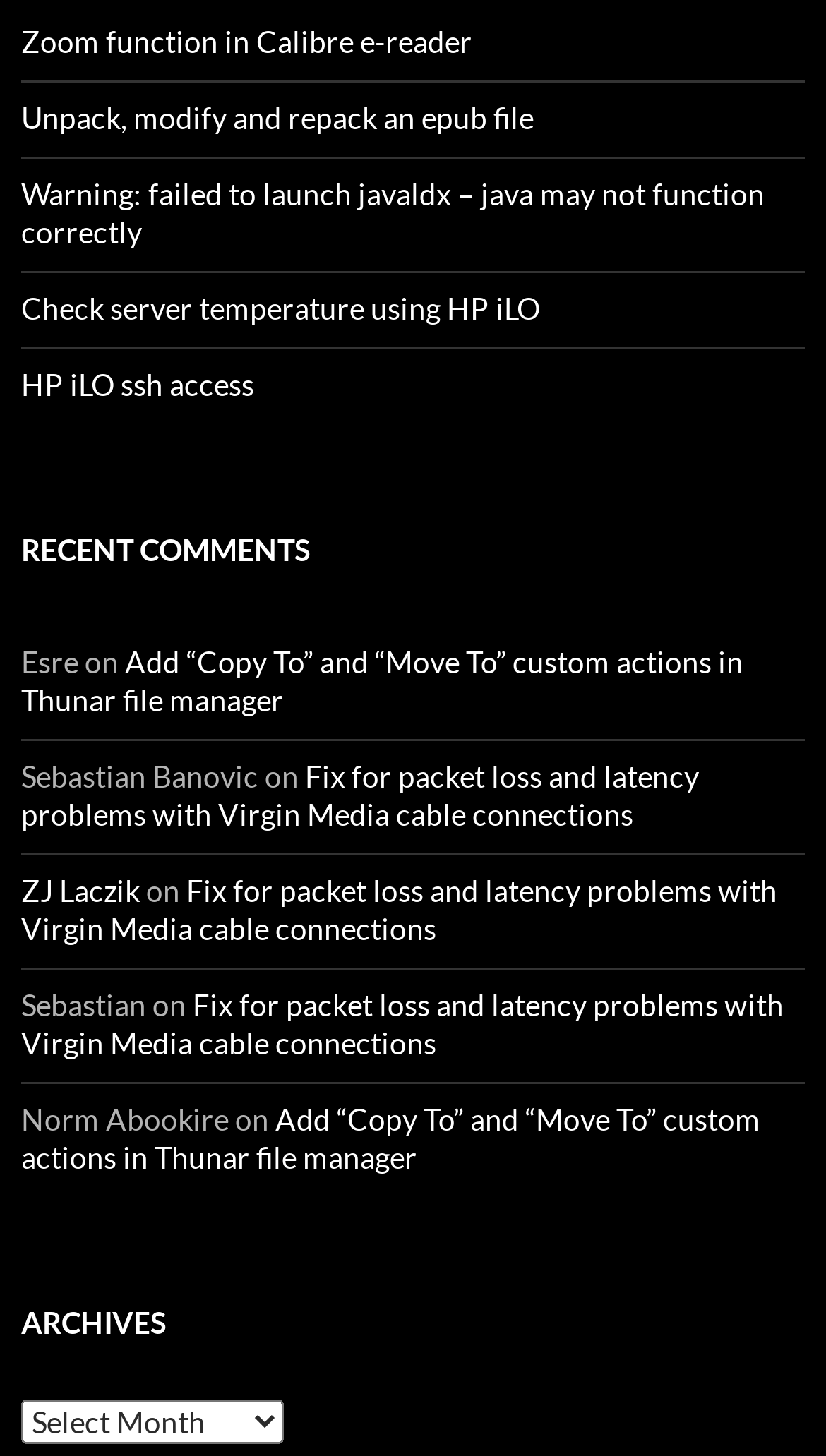Could you highlight the region that needs to be clicked to execute the instruction: "Select an archive from the dropdown"?

[0.026, 0.961, 0.344, 0.992]